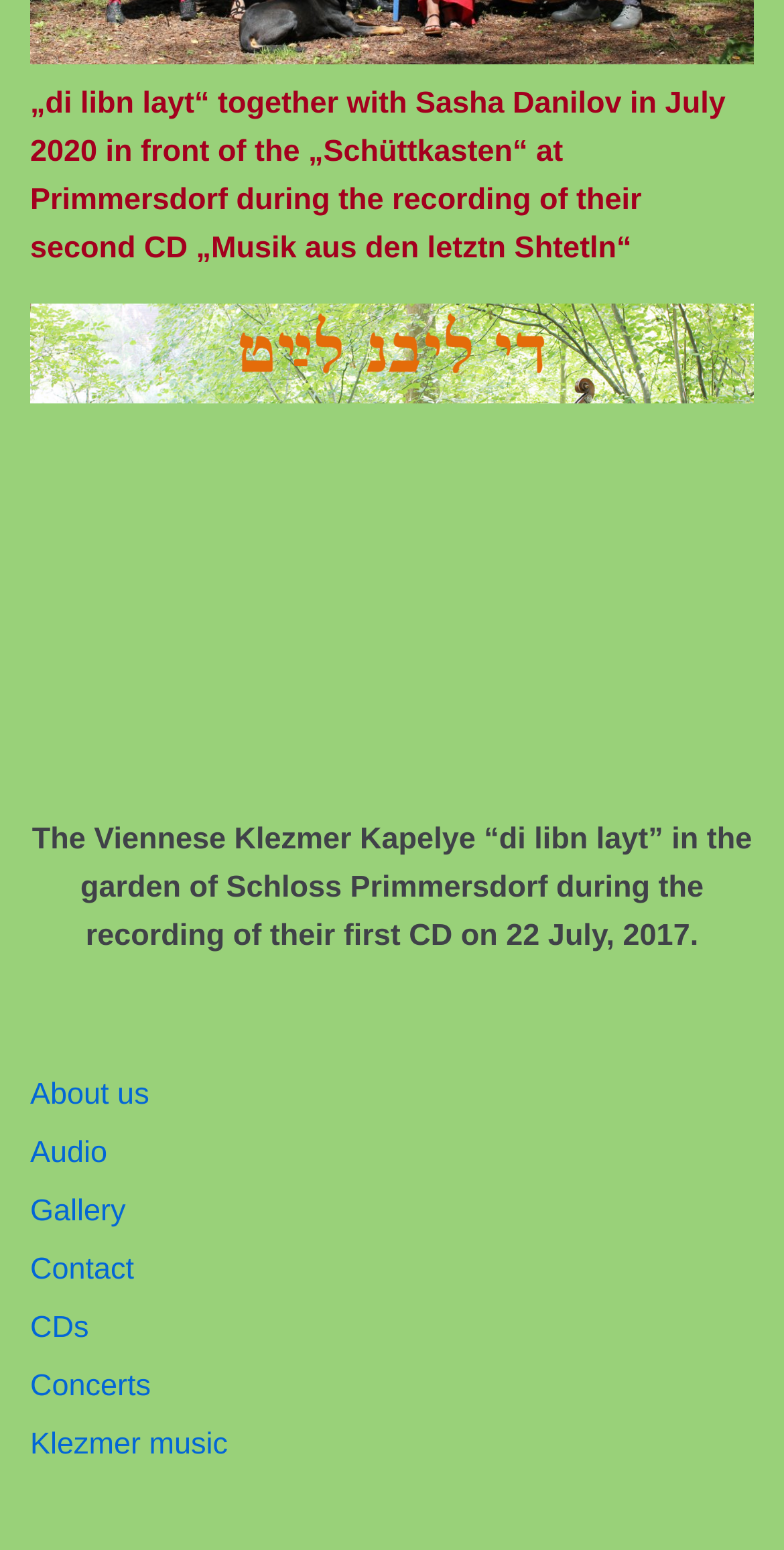Locate the UI element that matches the description Audio in the webpage screenshot. Return the bounding box coordinates in the format (top-left x, top-left y, bottom-right x, bottom-right y), with values ranging from 0 to 1.

[0.038, 0.732, 0.137, 0.754]